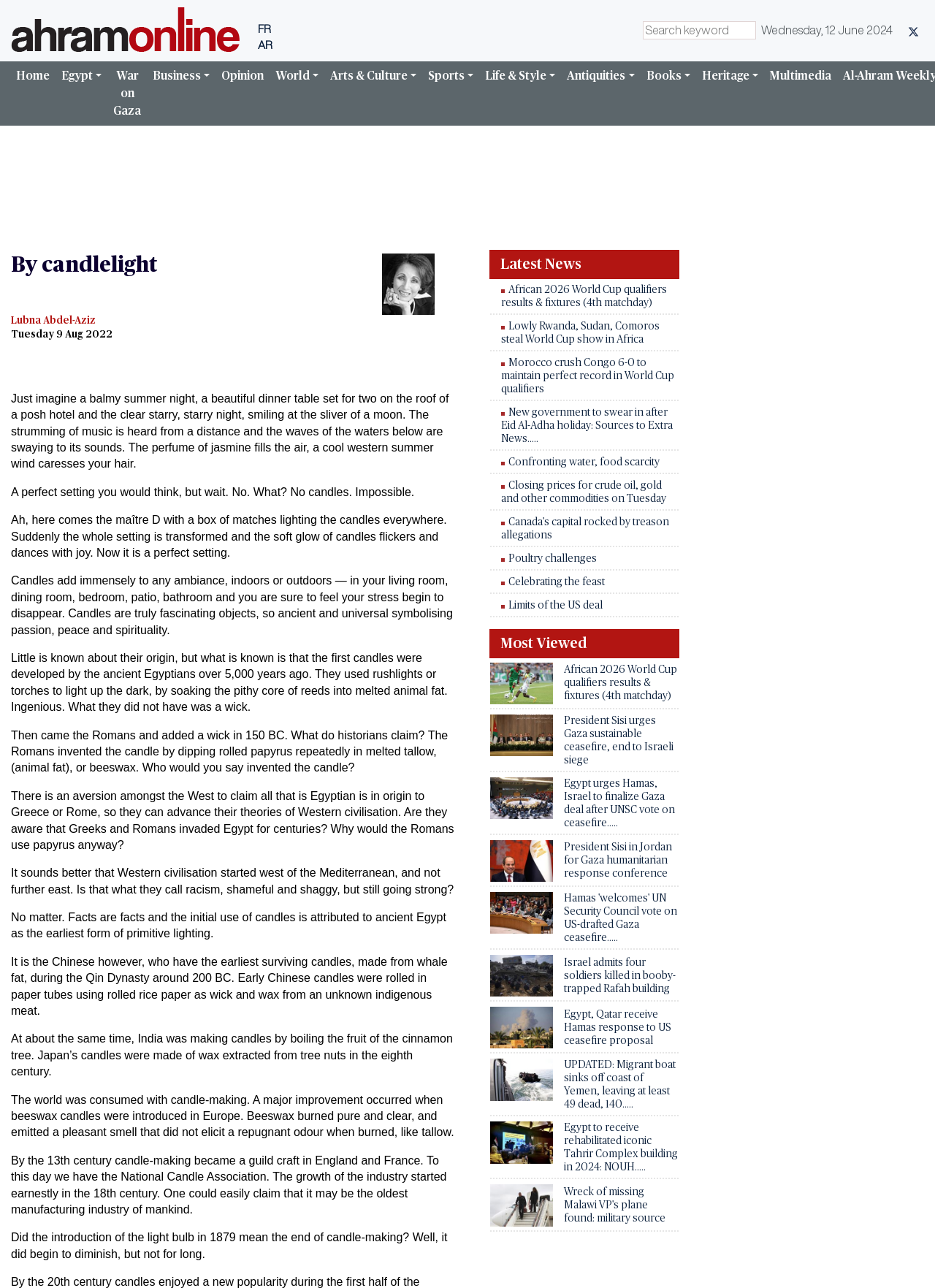What is the language of the website? Please answer the question using a single word or phrase based on the image.

English